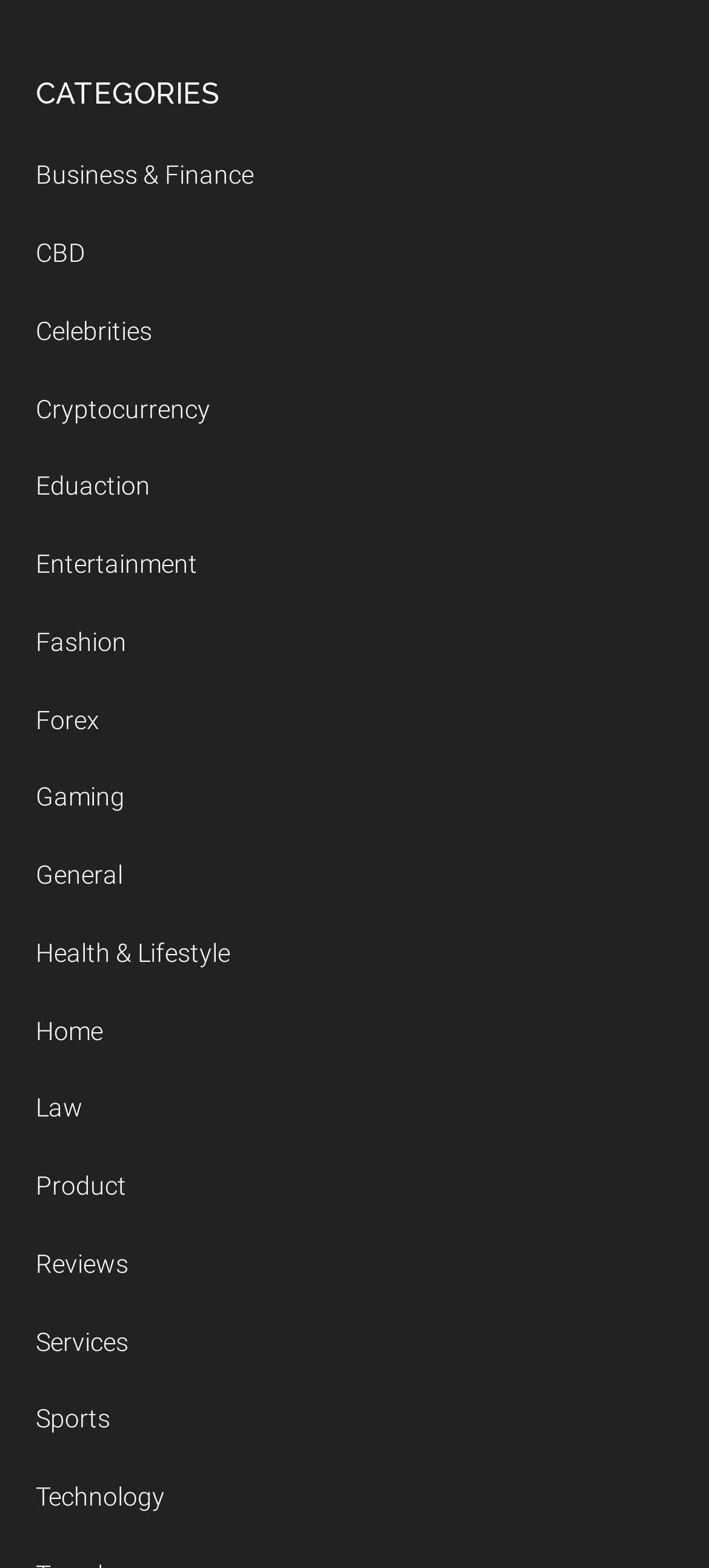Identify the bounding box coordinates for the UI element that matches this description: "Forex".

[0.05, 0.45, 0.14, 0.468]